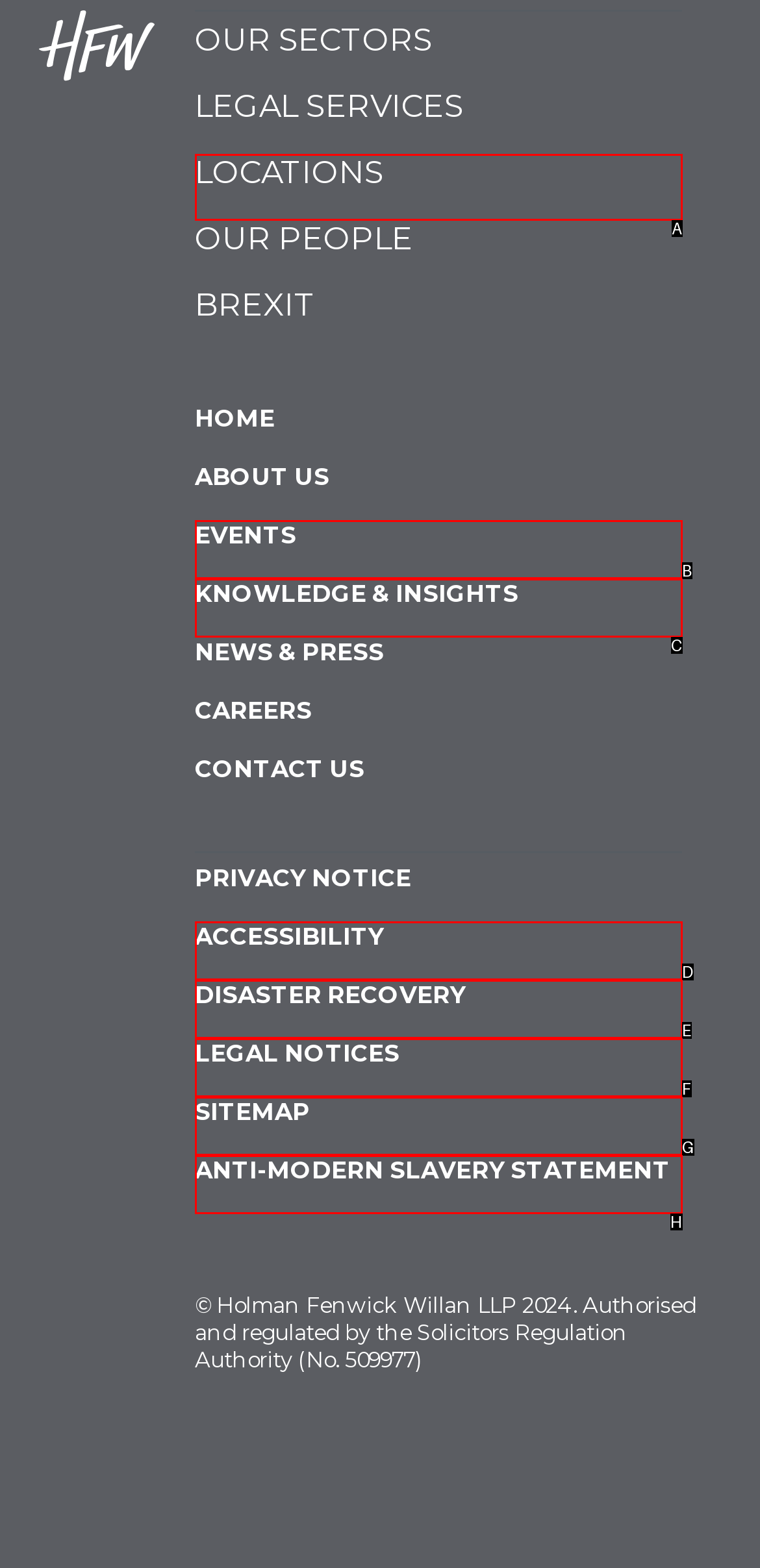Match the description: Accessibility to the appropriate HTML element. Respond with the letter of your selected option.

D